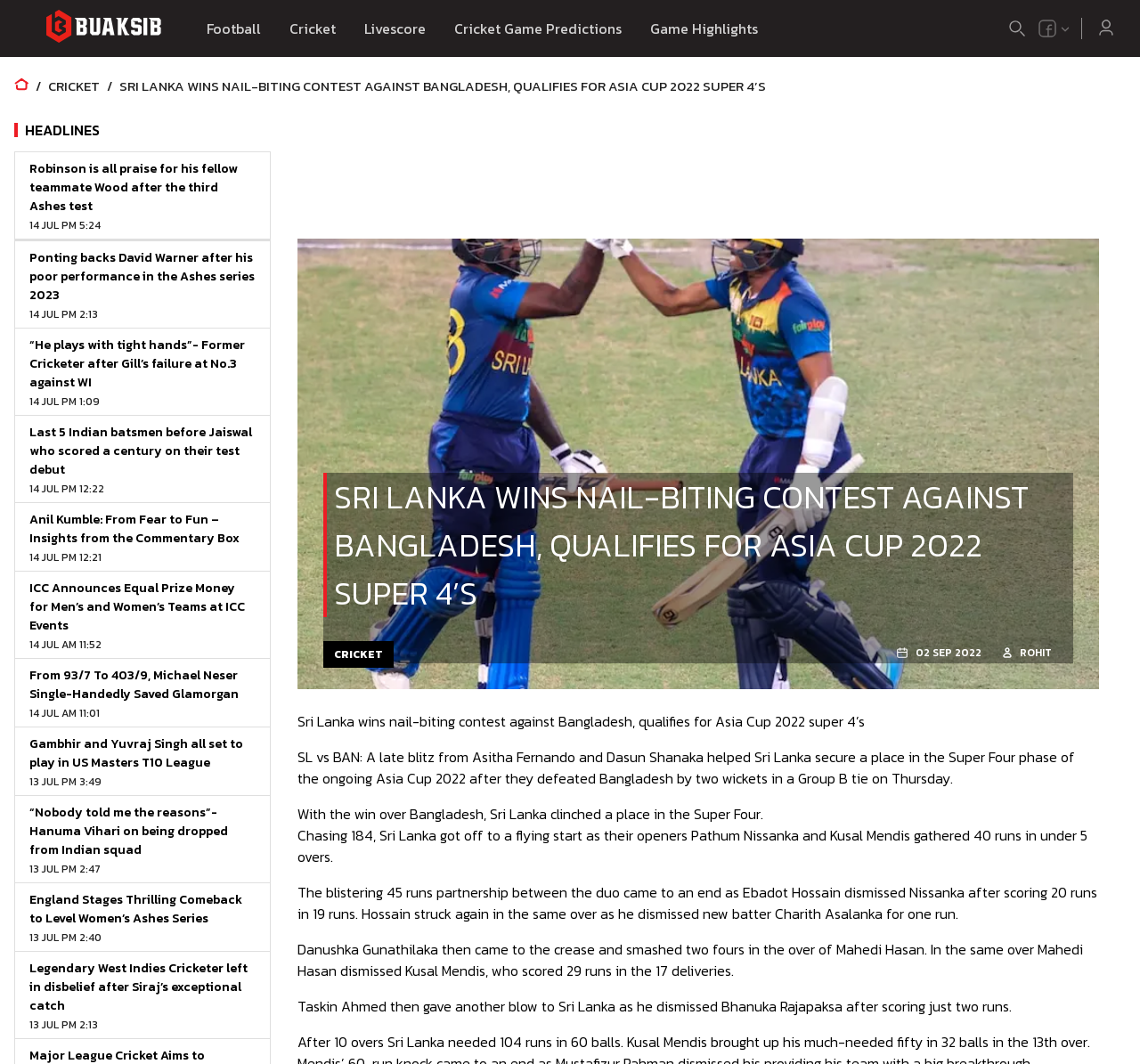Describe every aspect of the webpage in a detailed manner.

The webpage is about cricket news, specifically focusing on Sri Lanka's win against Bangladesh in the Asia Cup 2022. At the top, there is a logo and a navigation menu with links to different sections such as Football, Cricket, Livescore, and more. On the top right, there is a social media selection button and a login button.

The main content of the webpage is divided into two sections. On the left, there are several news headlines with links to their respective articles. These headlines include stories about cricket players, teams, and tournaments.

On the right, there is a main article about Sri Lanka's win against Bangladesh. The article has a heading and a subheading, followed by a large image. The text describes the match, including the scores, the performance of the players, and the key moments of the game. The article is divided into several paragraphs, making it easy to read and understand.

Below the main article, there is a banner with an image and a link to another article. Further down, there are more news headlines and links to their respective articles. At the bottom of the page, there are some additional links and images, including a cricket-related image and a link to a cricket news section.

Overall, the webpage is well-organized and easy to navigate, with a clear focus on cricket news and updates.